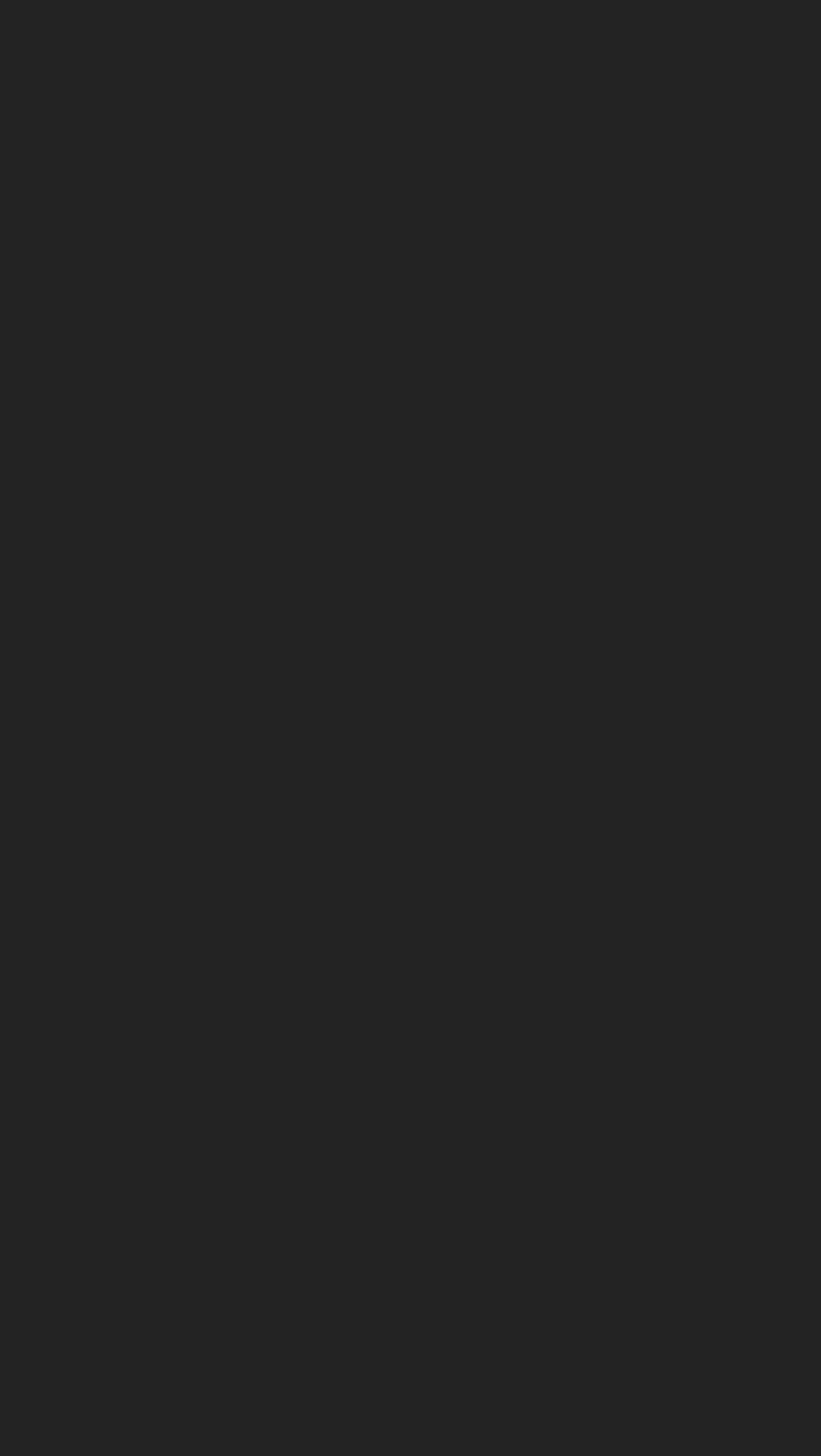Determine the bounding box of the UI component based on this description: "aria-label="previous"". The bounding box coordinates should be four float values between 0 and 1, i.e., [left, top, right, bottom].

[0.105, 0.377, 0.221, 0.471]